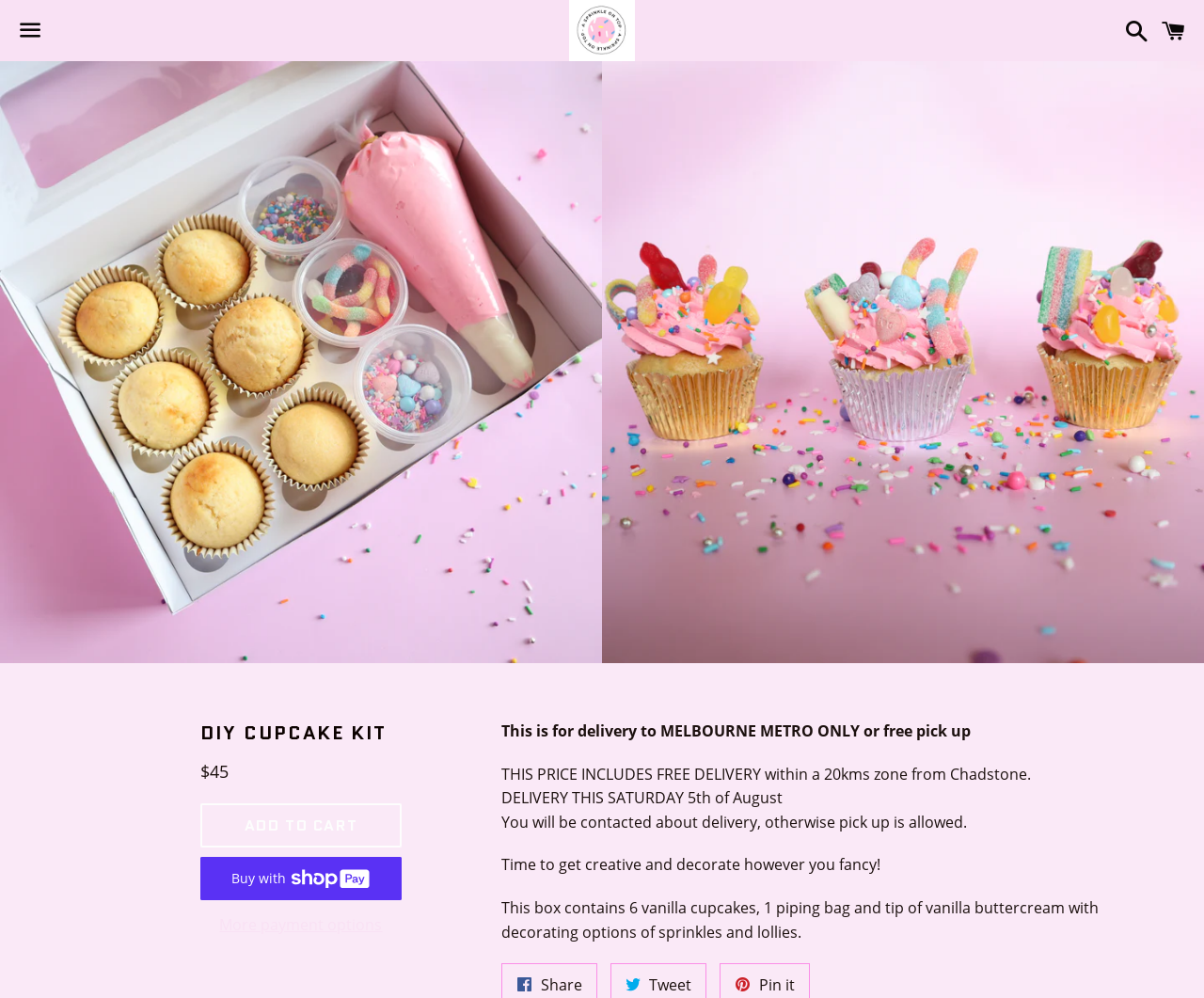Provide the bounding box for the UI element matching this description: "Greek News".

None